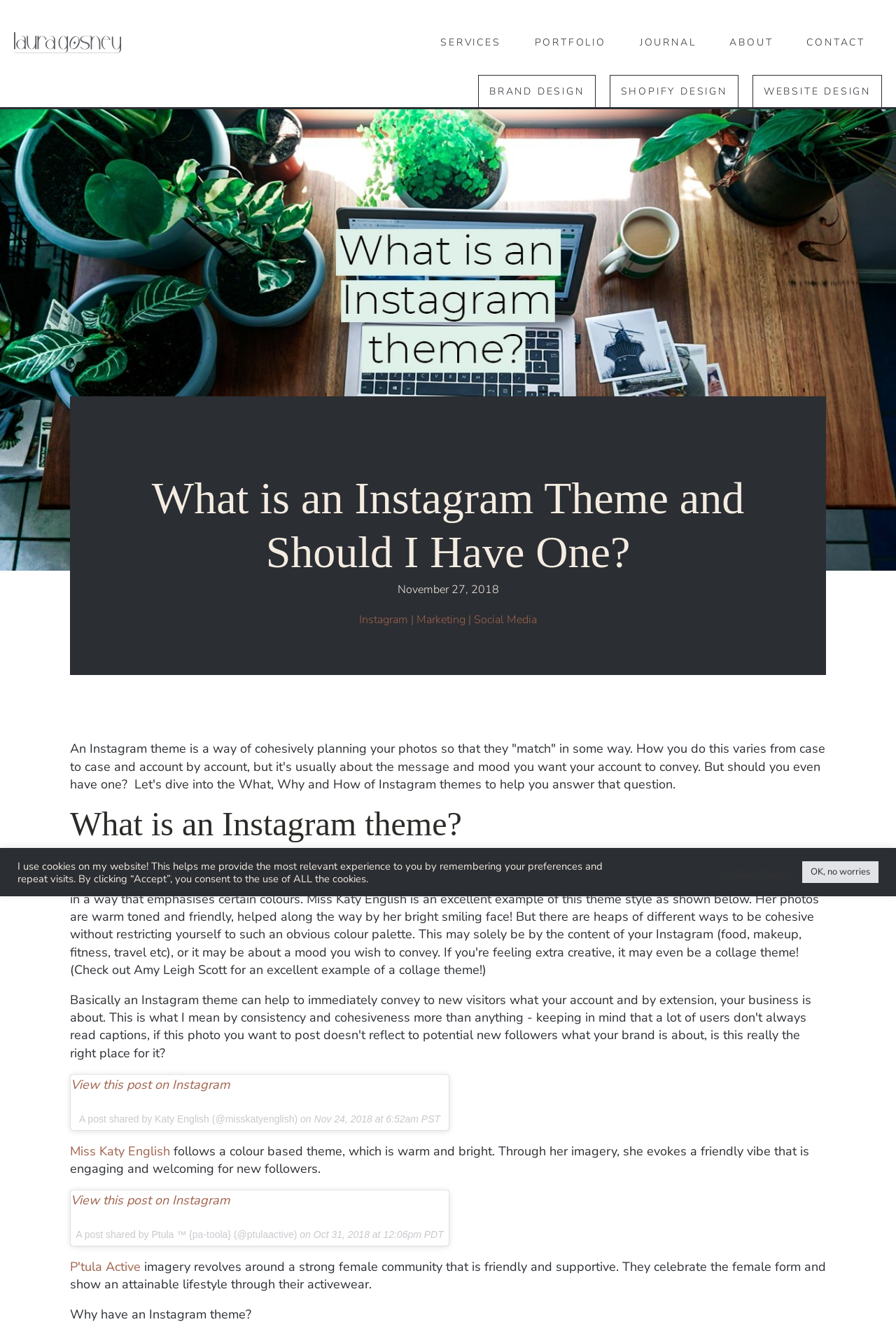How many Instagram accounts are mentioned in the article?
Refer to the image and respond with a one-word or short-phrase answer.

2